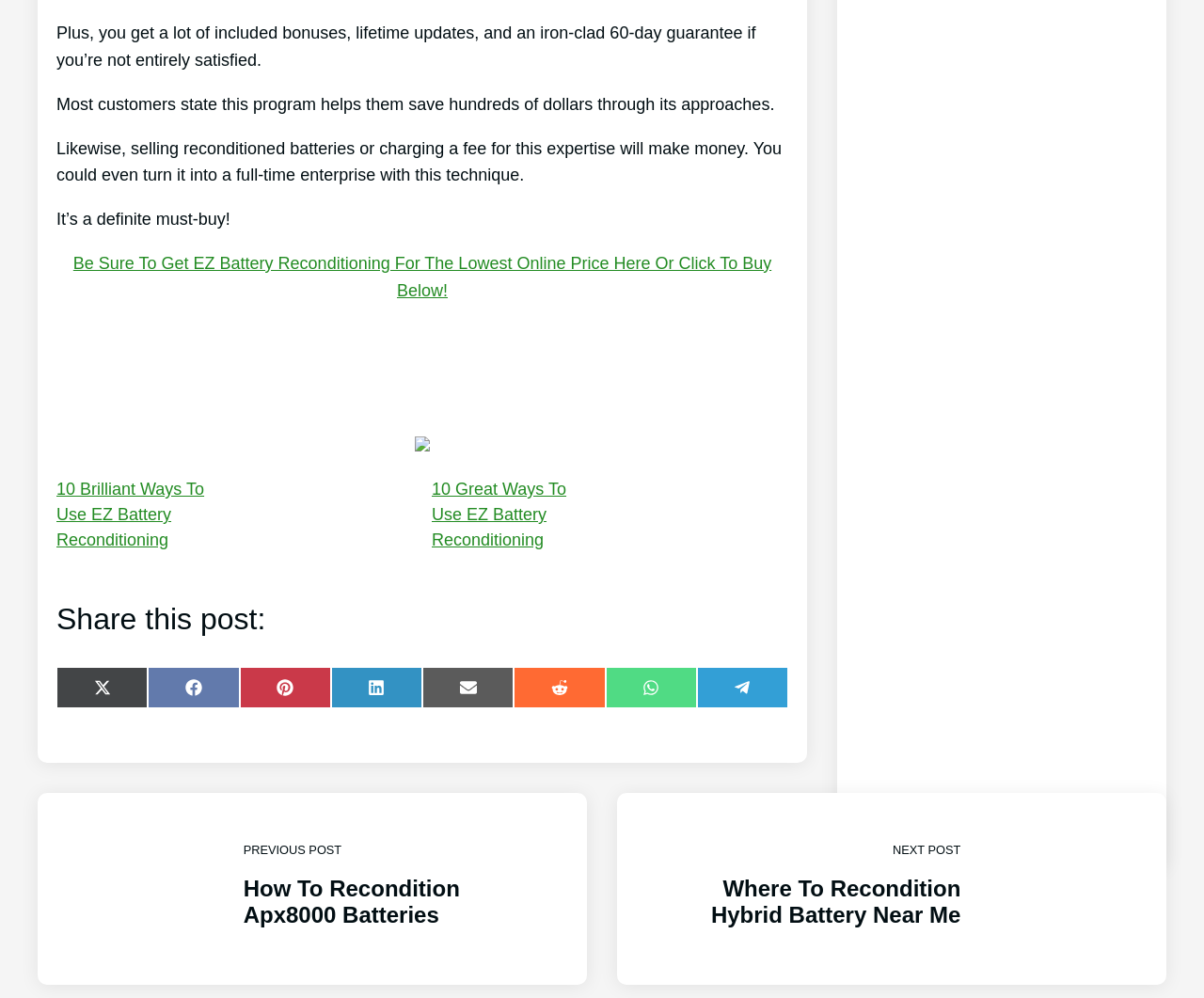Respond with a single word or short phrase to the following question: 
What is the title of the previous post?

How To Recondition Apx8000 Batteries